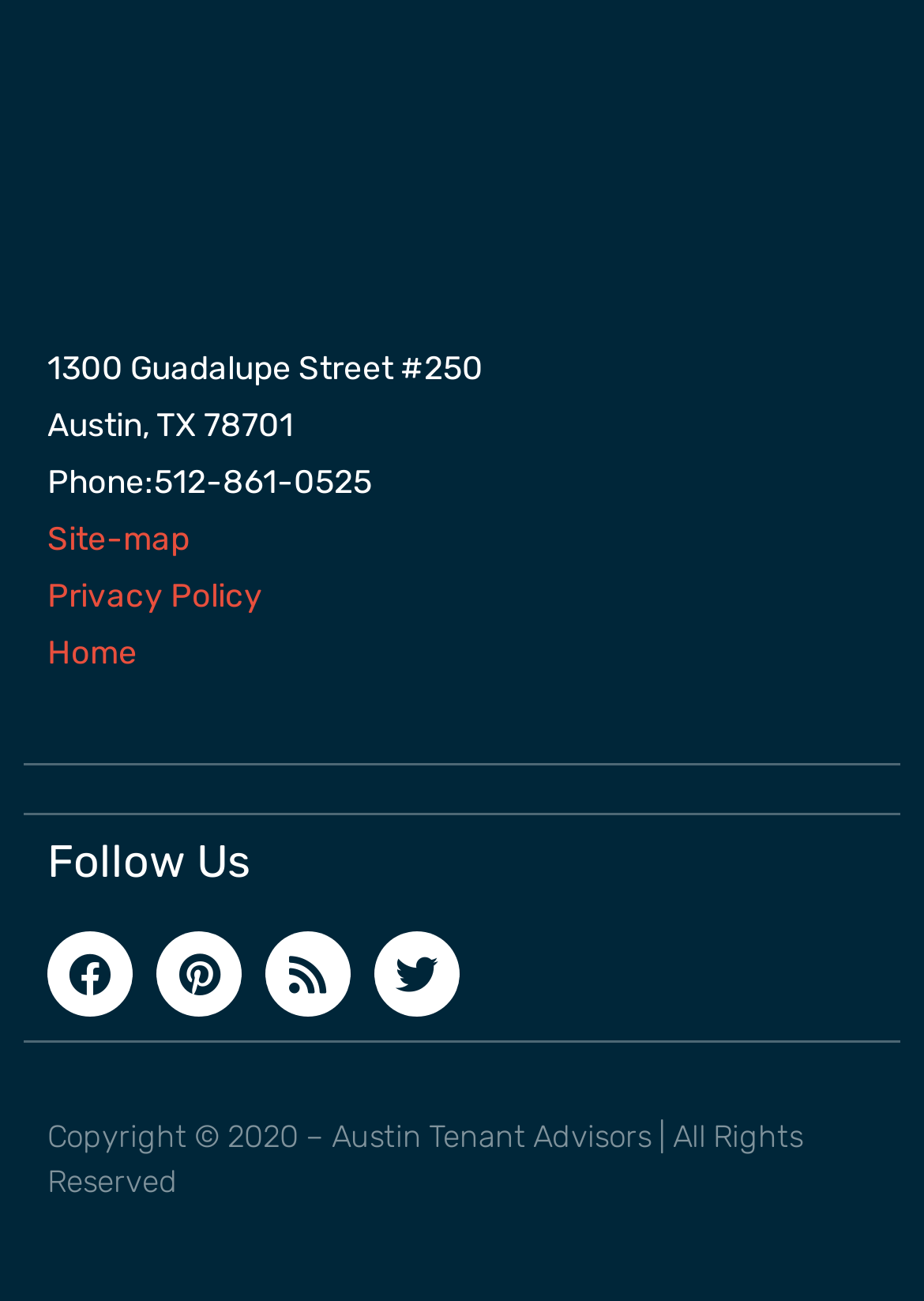Using the webpage screenshot, locate the HTML element that fits the following description and provide its bounding box: "Twitter".

[0.405, 0.715, 0.497, 0.781]